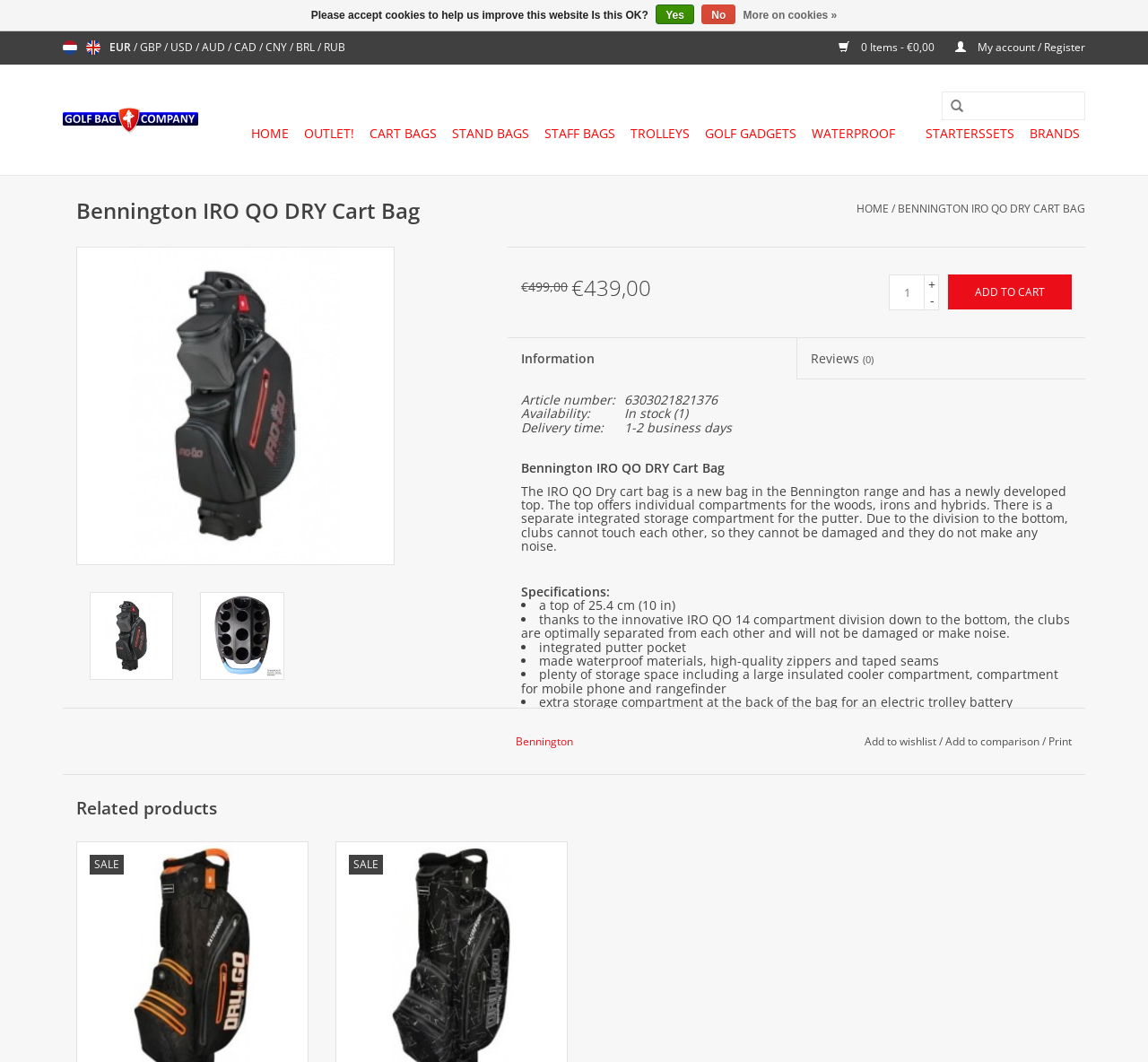Find the bounding box coordinates for the area that must be clicked to perform this action: "Add to cart".

[0.826, 0.258, 0.934, 0.291]